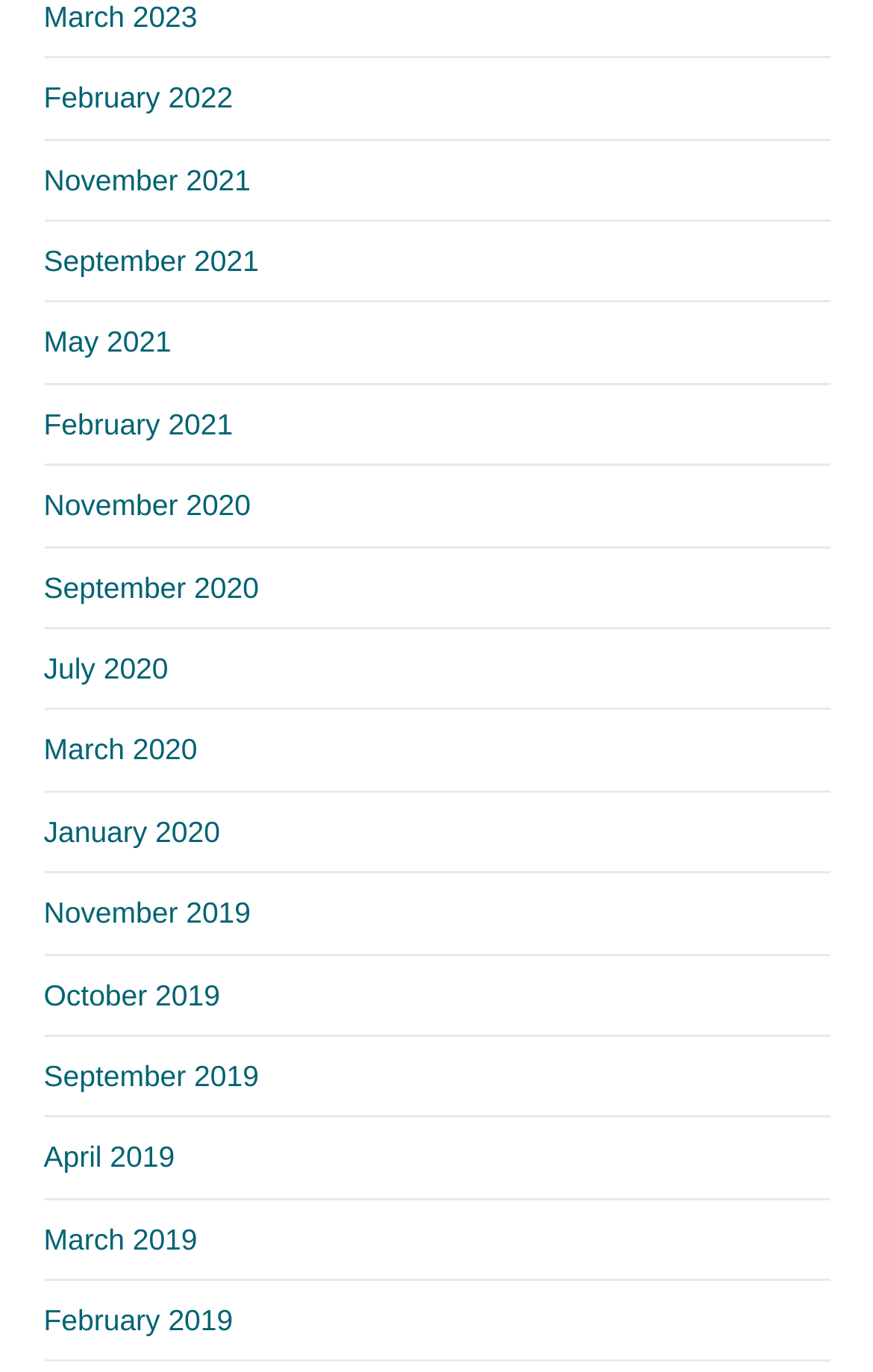Could you determine the bounding box coordinates of the clickable element to complete the instruction: "view November 2021"? Provide the coordinates as four float numbers between 0 and 1, i.e., [left, top, right, bottom].

[0.05, 0.119, 0.287, 0.143]